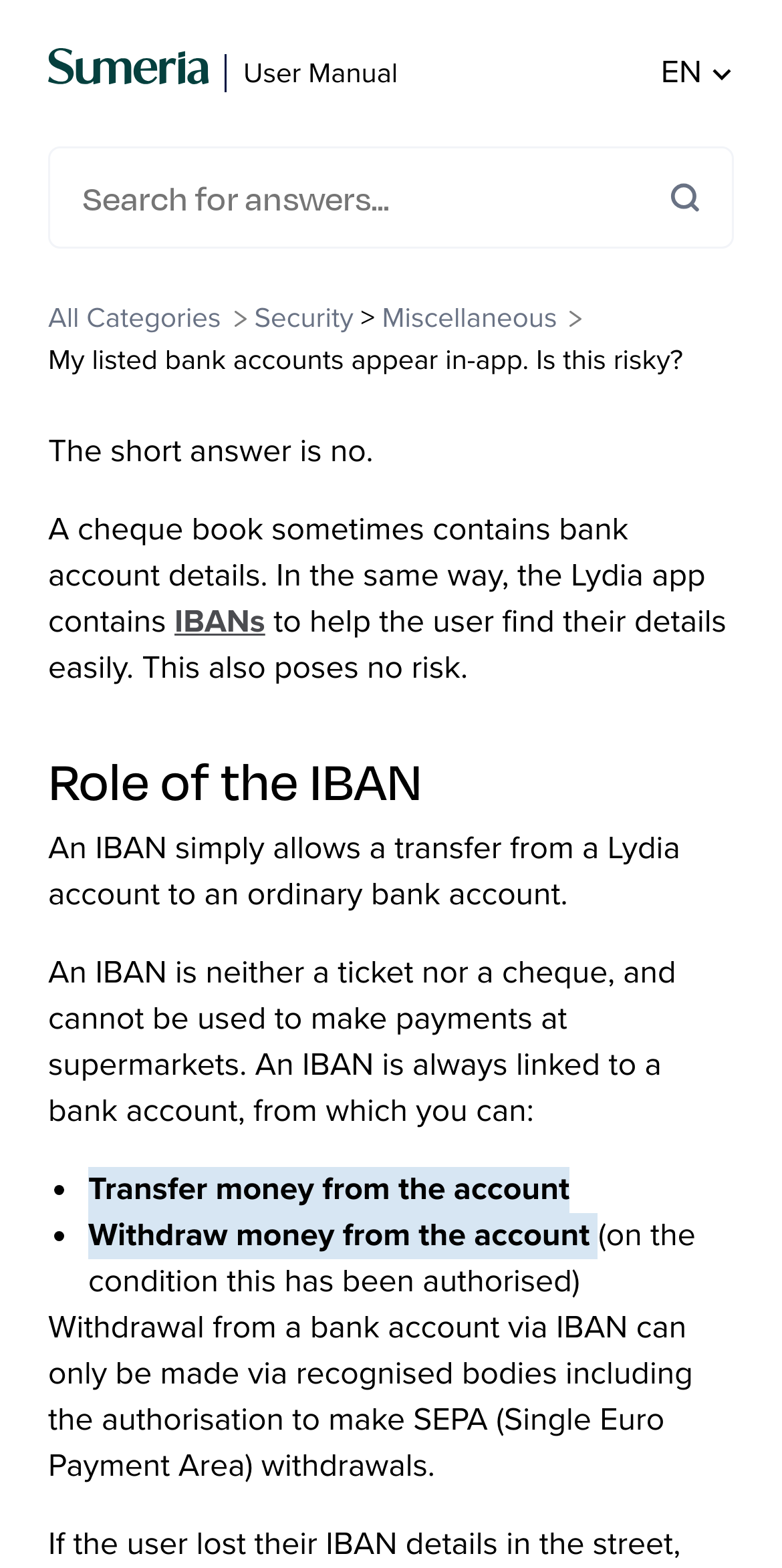Locate the bounding box coordinates of the element to click to perform the following action: 'Go to User Manual'. The coordinates should be given as four float values between 0 and 1, in the form of [left, top, right, bottom].

[0.062, 0.031, 0.509, 0.063]